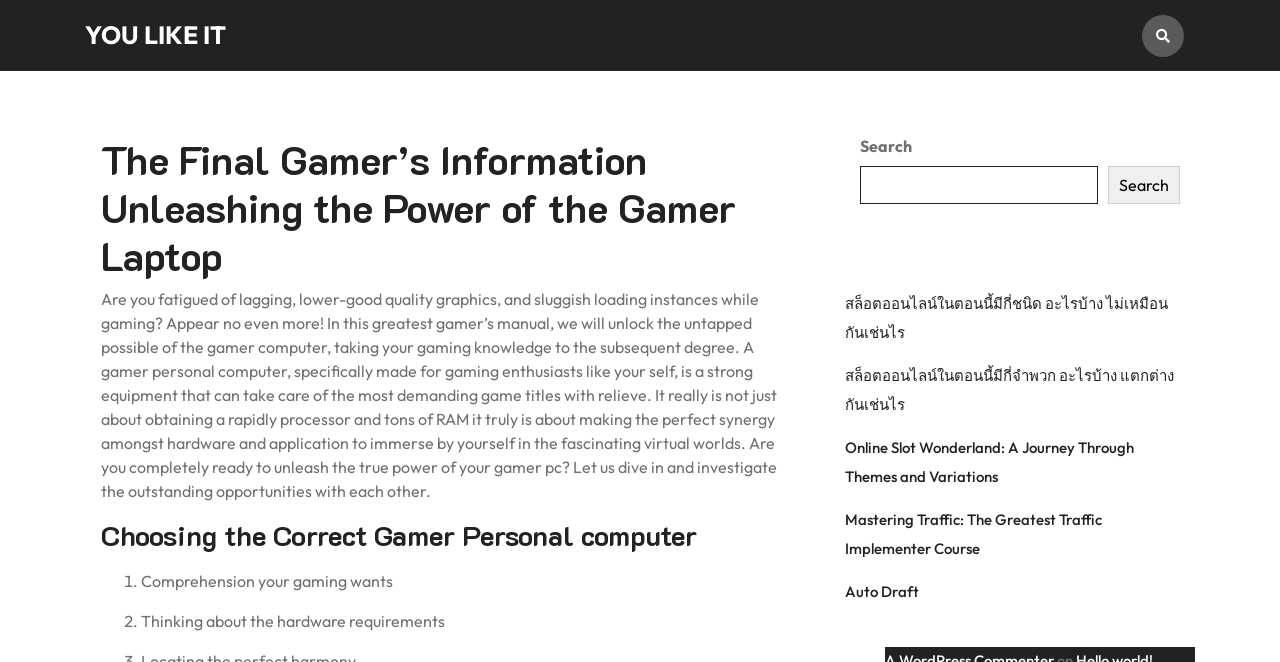Determine the bounding box coordinates for the area you should click to complete the following instruction: "Click on the 'สล็อตออนไลน์ในตอนนี้มีกี่ชนิด อะไรบ้าง ไม่เหมือนกันเช่นไร' link".

[0.66, 0.445, 0.912, 0.516]